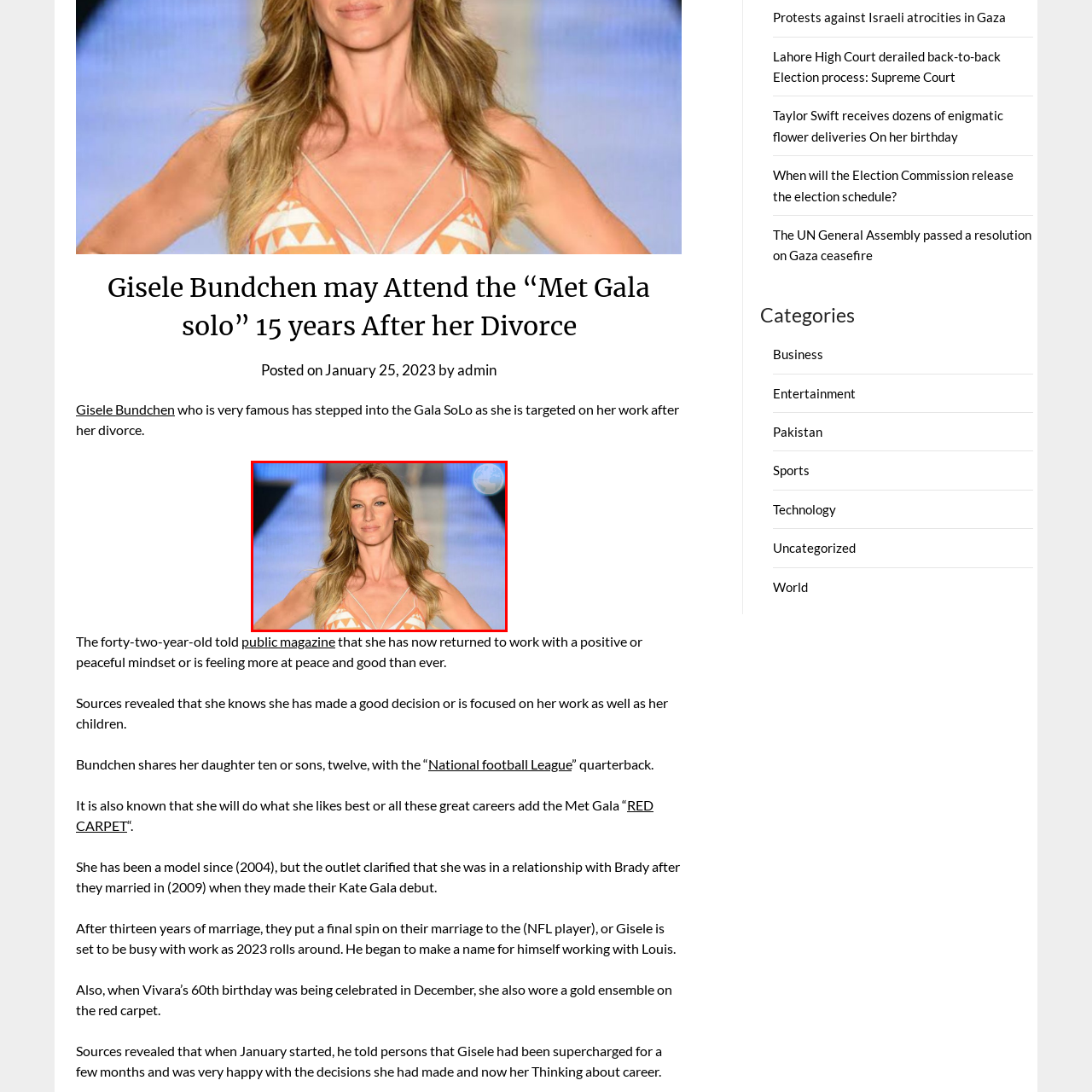Examine the image inside the red outline, What has Gisele recently experienced in her personal life?
 Answer with a single word or phrase.

Divorce